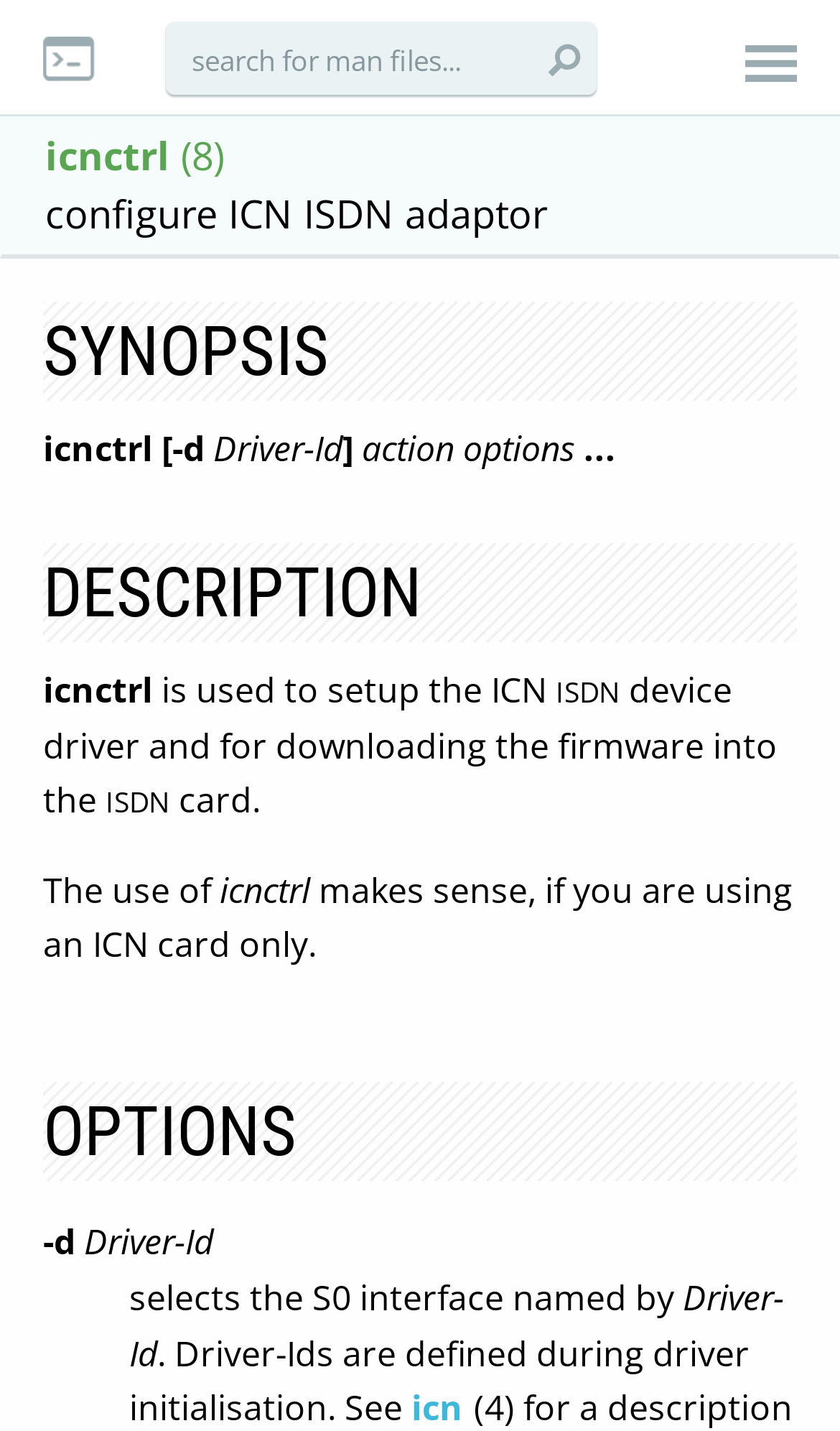Please provide a comprehensive response to the question below by analyzing the image: 
What is the relationship between icnctrl and ISDN?

The webpage content states that icnctrl is used to setup the ICN ISDN adaptor, which implies that icnctrl is used to configure and setup the ISDN adaptor.